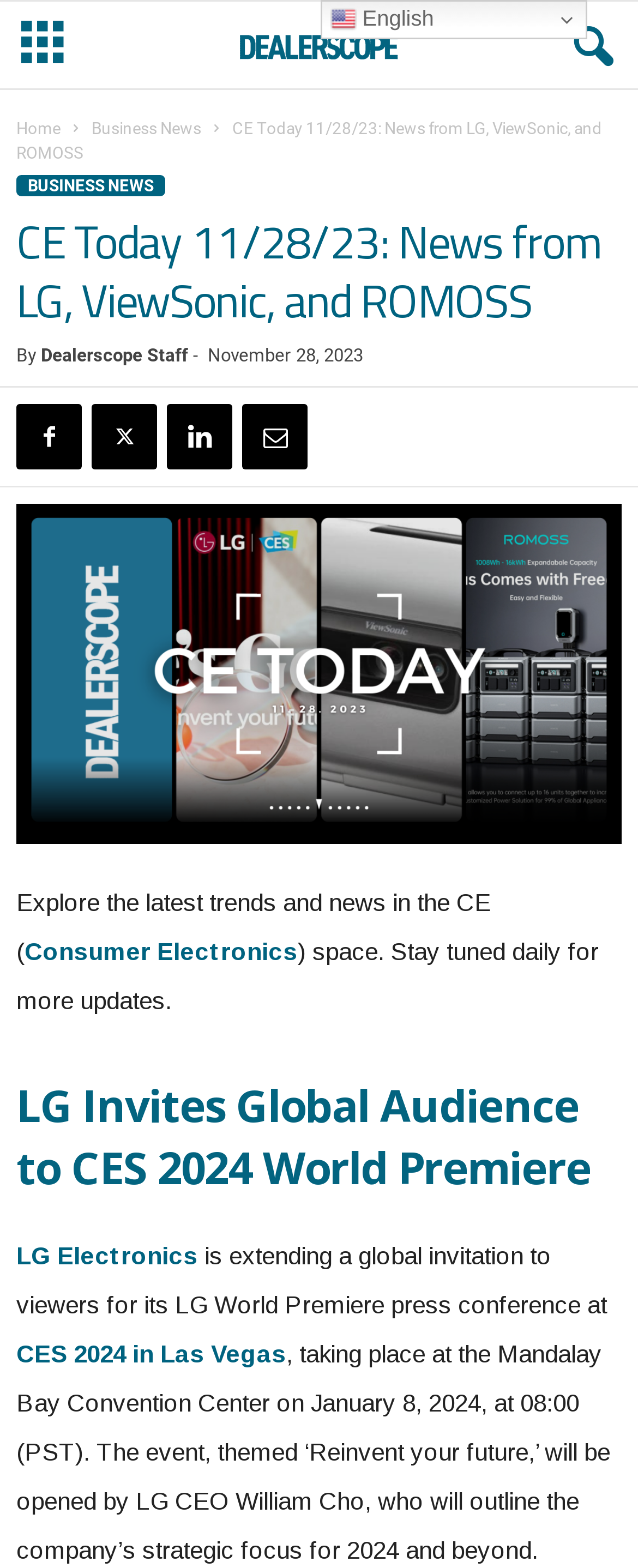Identify the bounding box coordinates for the UI element described as: "Consumer Electronics".

[0.038, 0.598, 0.467, 0.616]